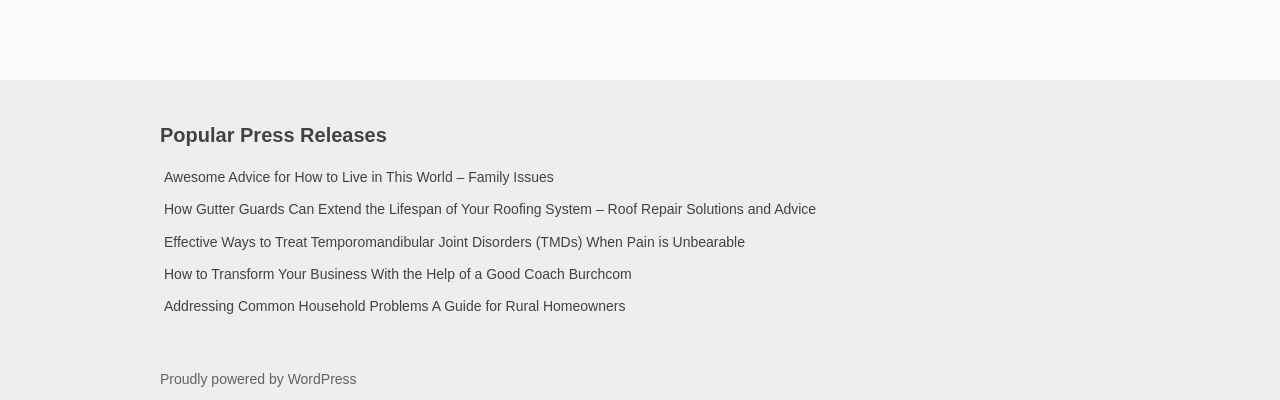What is the topic of the first press release?
Please respond to the question with a detailed and informative answer.

I looked at the text of the first link under the 'Popular Press Releases' navigation, which is 'Awesome Advice for How to Live in This World – Family Issues', and determined that the topic is Family Issues.